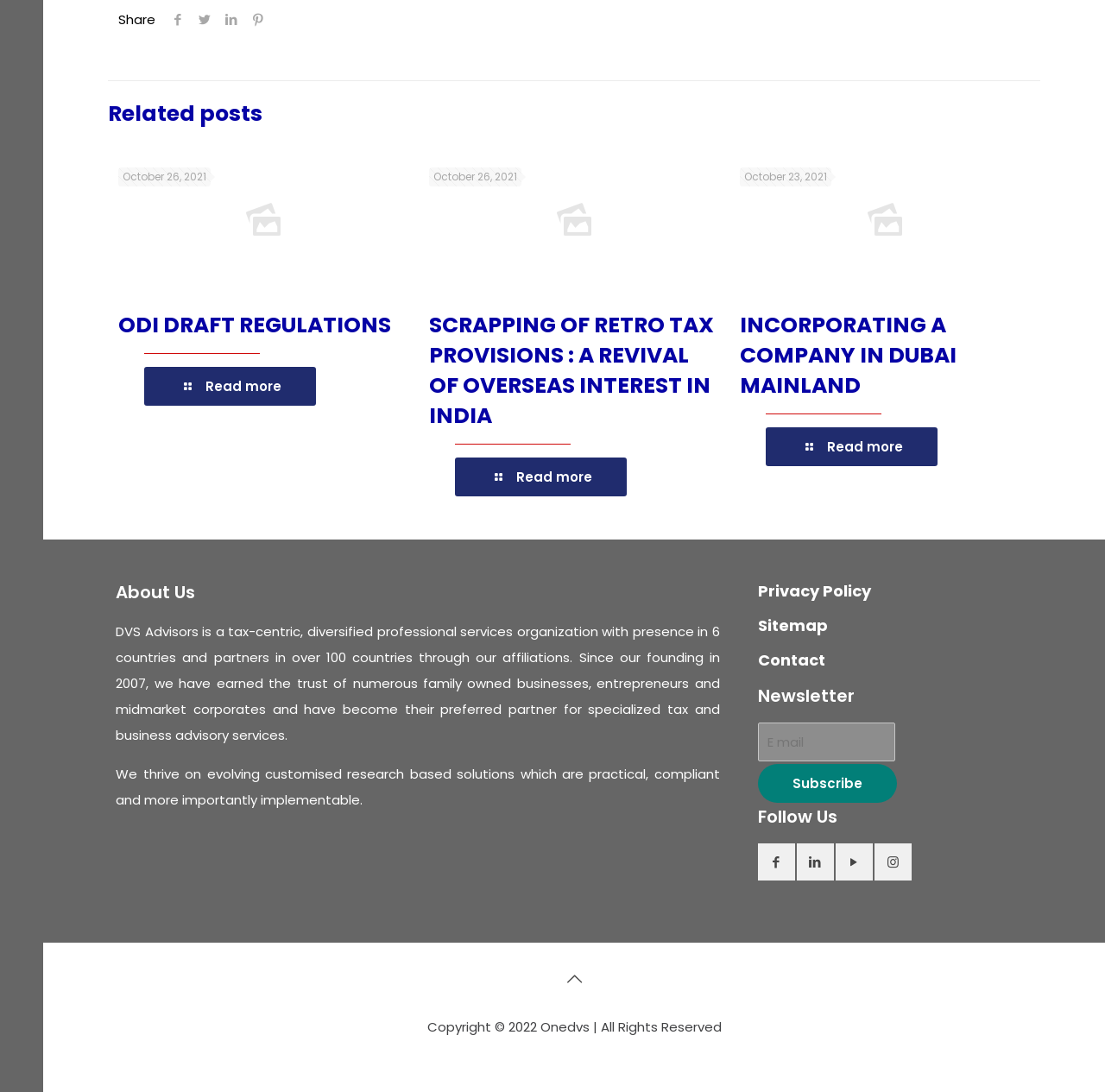Answer the following in one word or a short phrase: 
What is the purpose of the 'Back to top' icon?

To scroll back to top